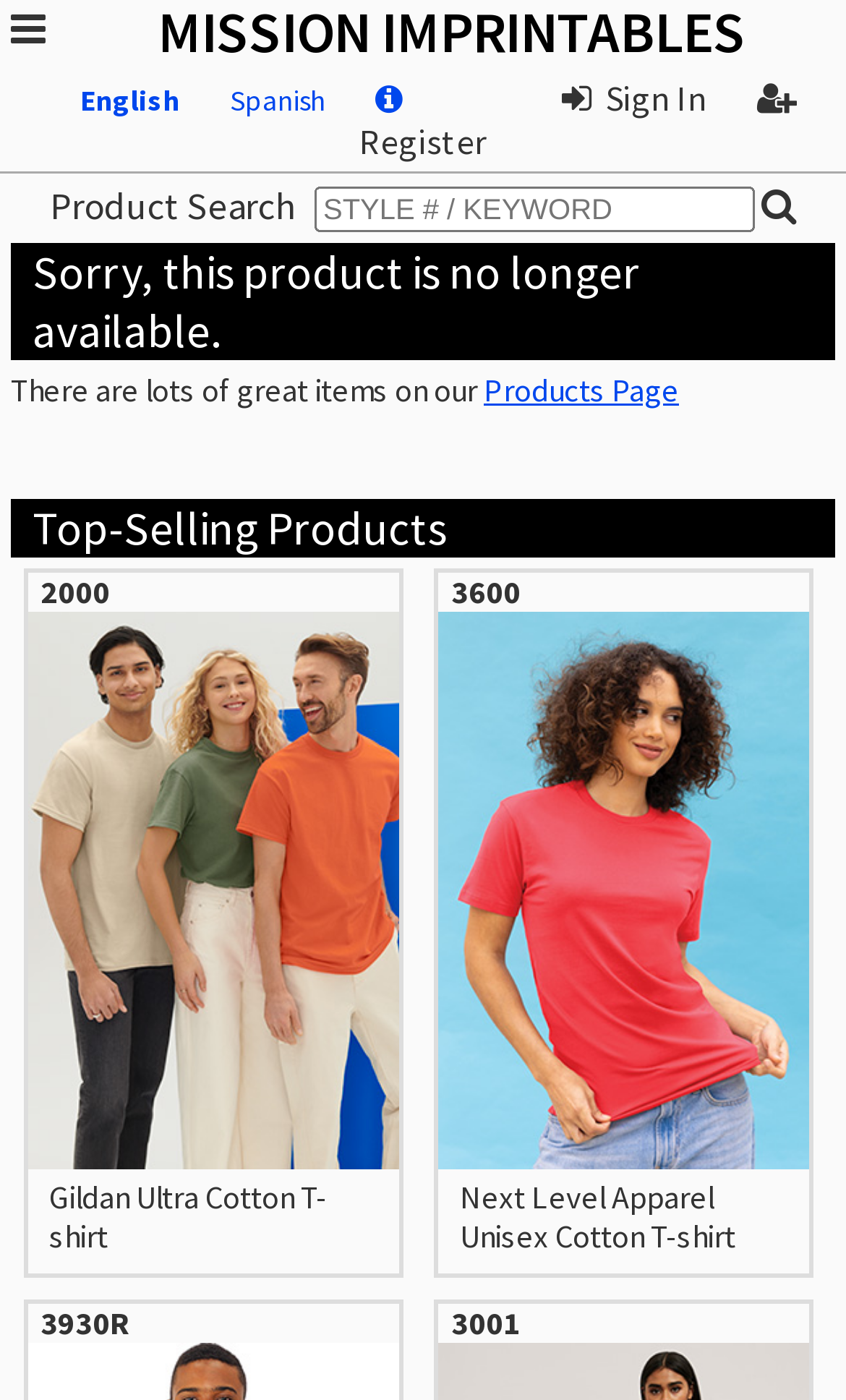What is the language of the webpage?
Carefully analyze the image and provide a detailed answer to the question.

The link 'English' is present, and there is no indication of any other language being used on the webpage, suggesting that the language of the webpage is English.